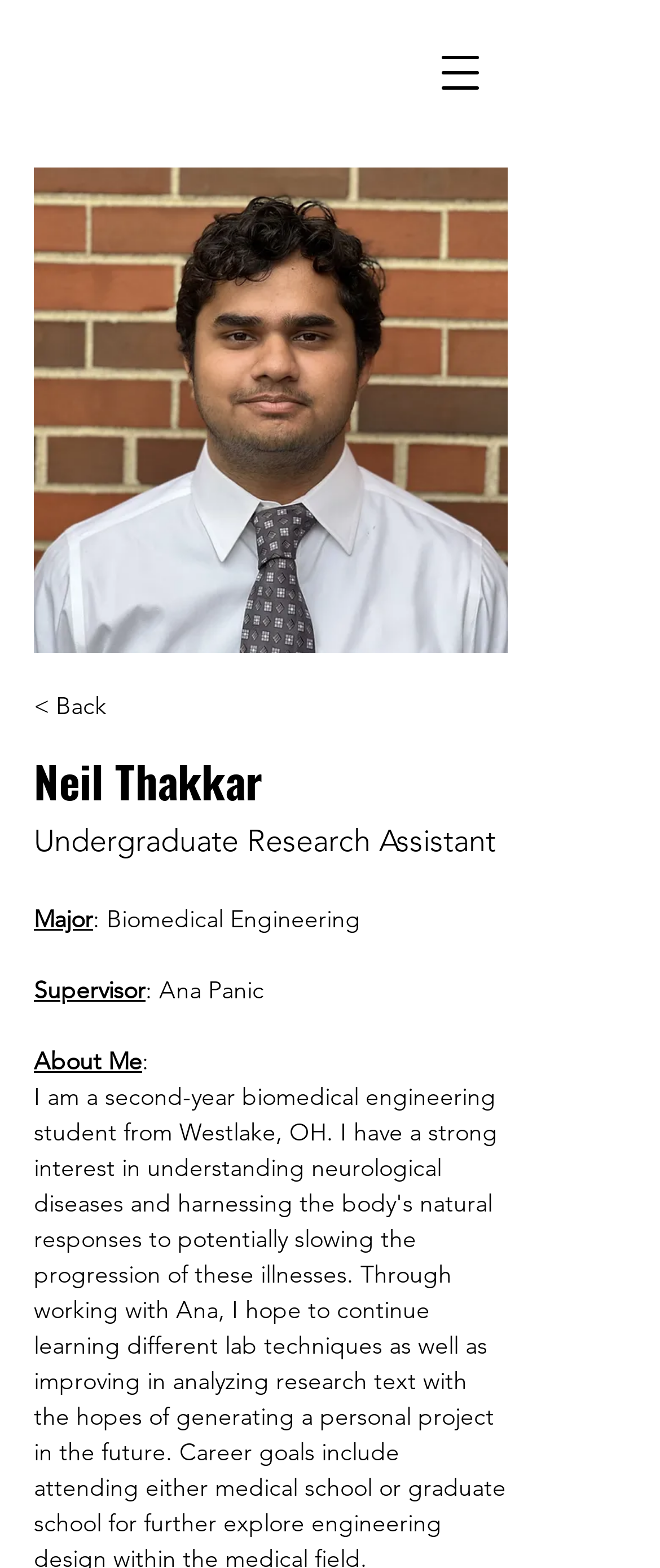Respond to the following question using a concise word or phrase: 
Who is the person's supervisor?

Ana Panic